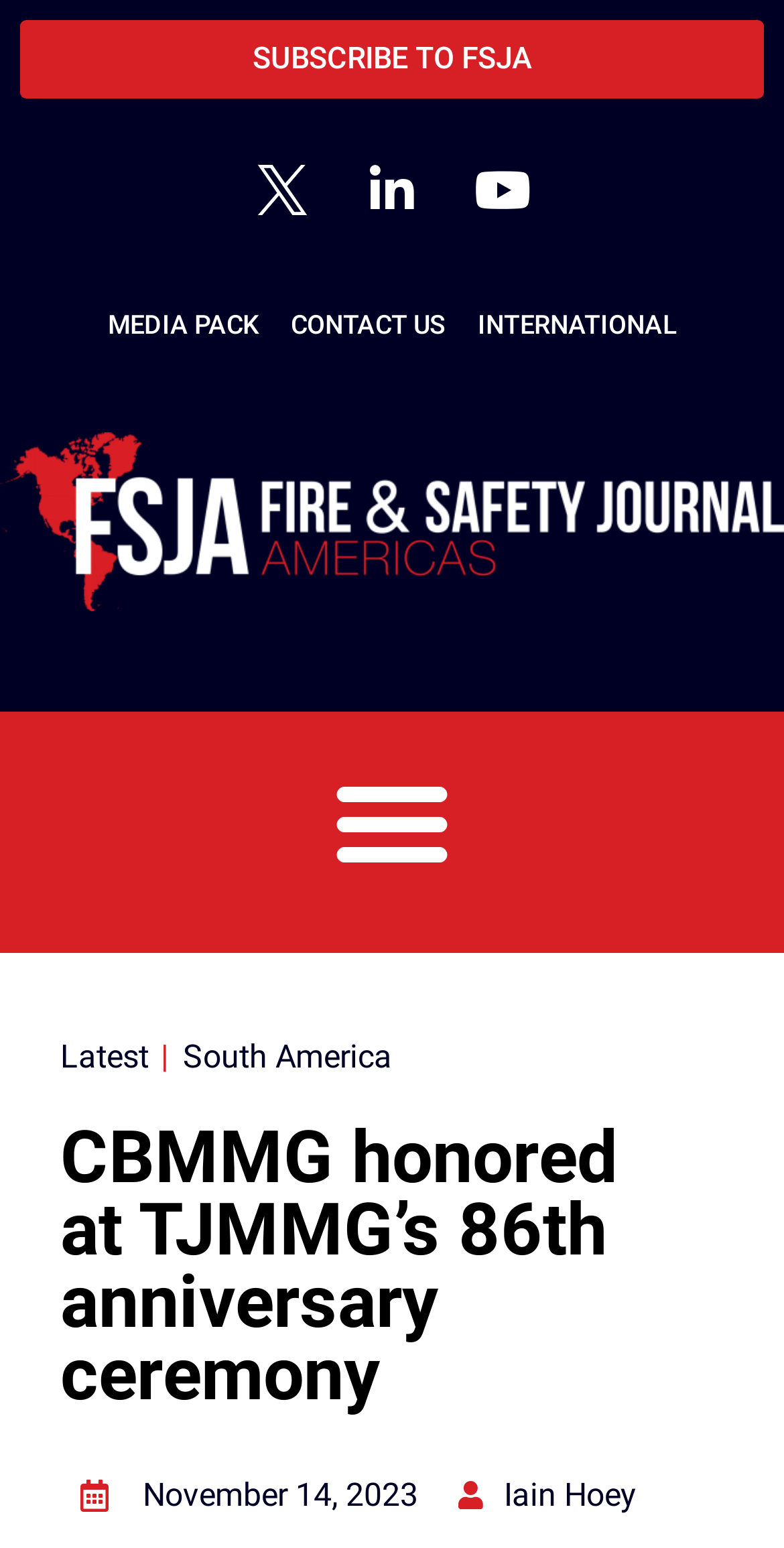Bounding box coordinates should be in the format (top-left x, top-left y, bottom-right x, bottom-right y) and all values should be floating point numbers between 0 and 1. Determine the bounding box coordinate for the UI element described as: International

[0.609, 0.181, 0.863, 0.24]